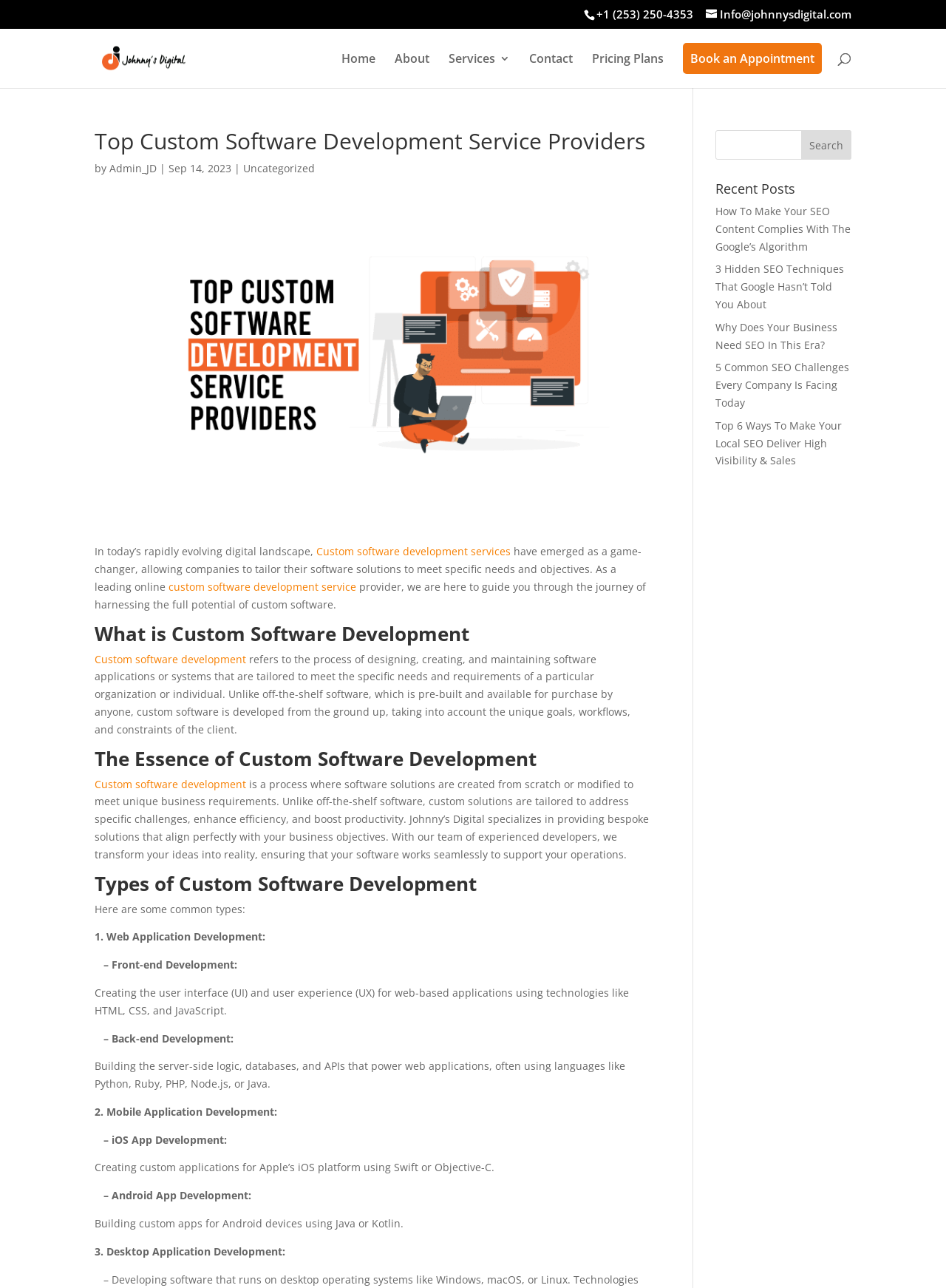Please provide a comprehensive response to the question based on the details in the image: What is the topic of the first recent post?

The topic of the first recent post can be found in the 'Recent Posts' section. The first link in this section is titled 'How To Make Your SEO Content Complies With The Google’s Algorithm', which suggests that the topic of the first recent post is SEO Content.